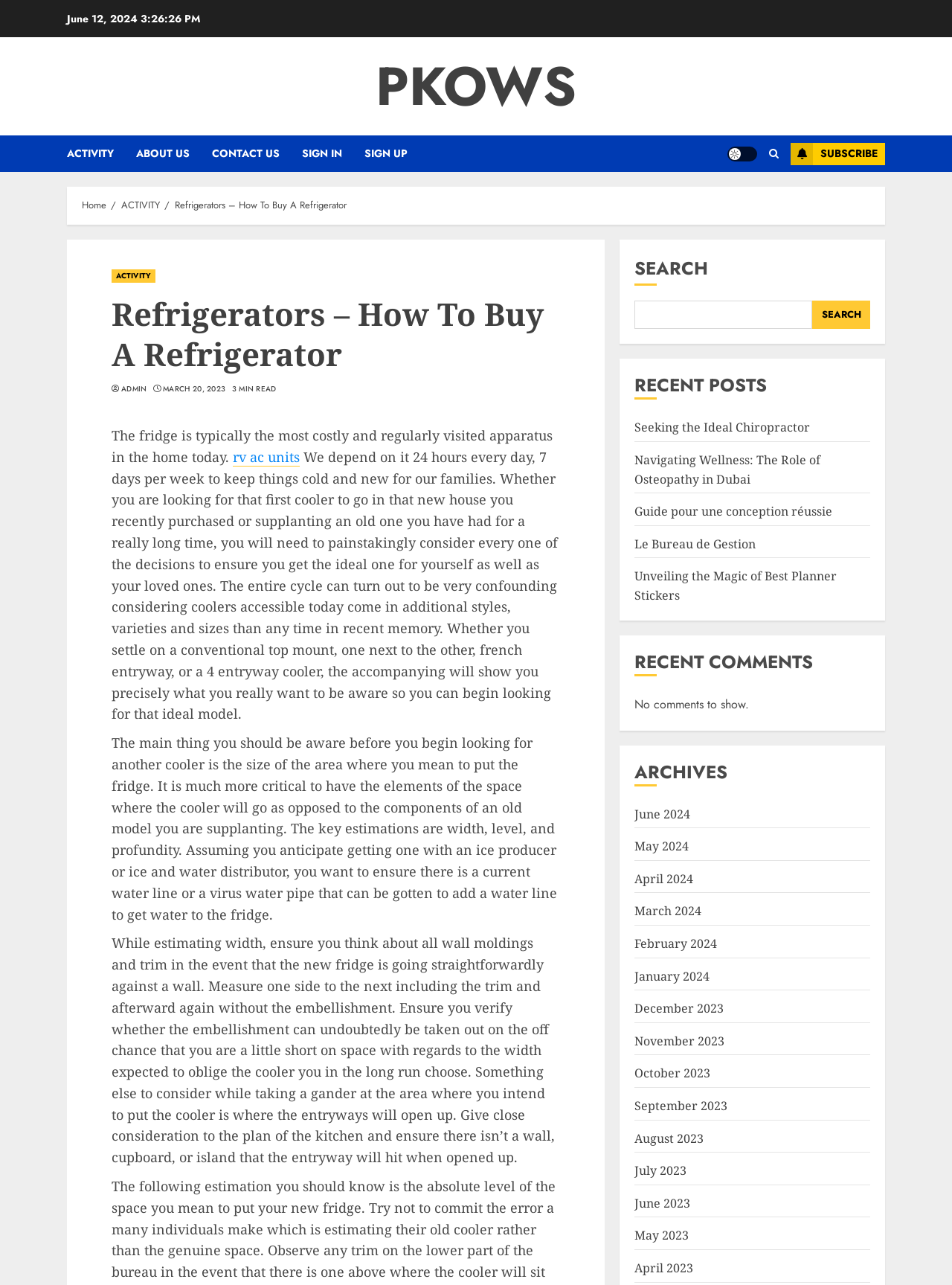Identify the bounding box coordinates of the clickable region necessary to fulfill the following instruction: "Read the 'Refrigerators – How To Buy A Refrigerator' article". The bounding box coordinates should be four float numbers between 0 and 1, i.e., [left, top, right, bottom].

[0.117, 0.229, 0.588, 0.292]